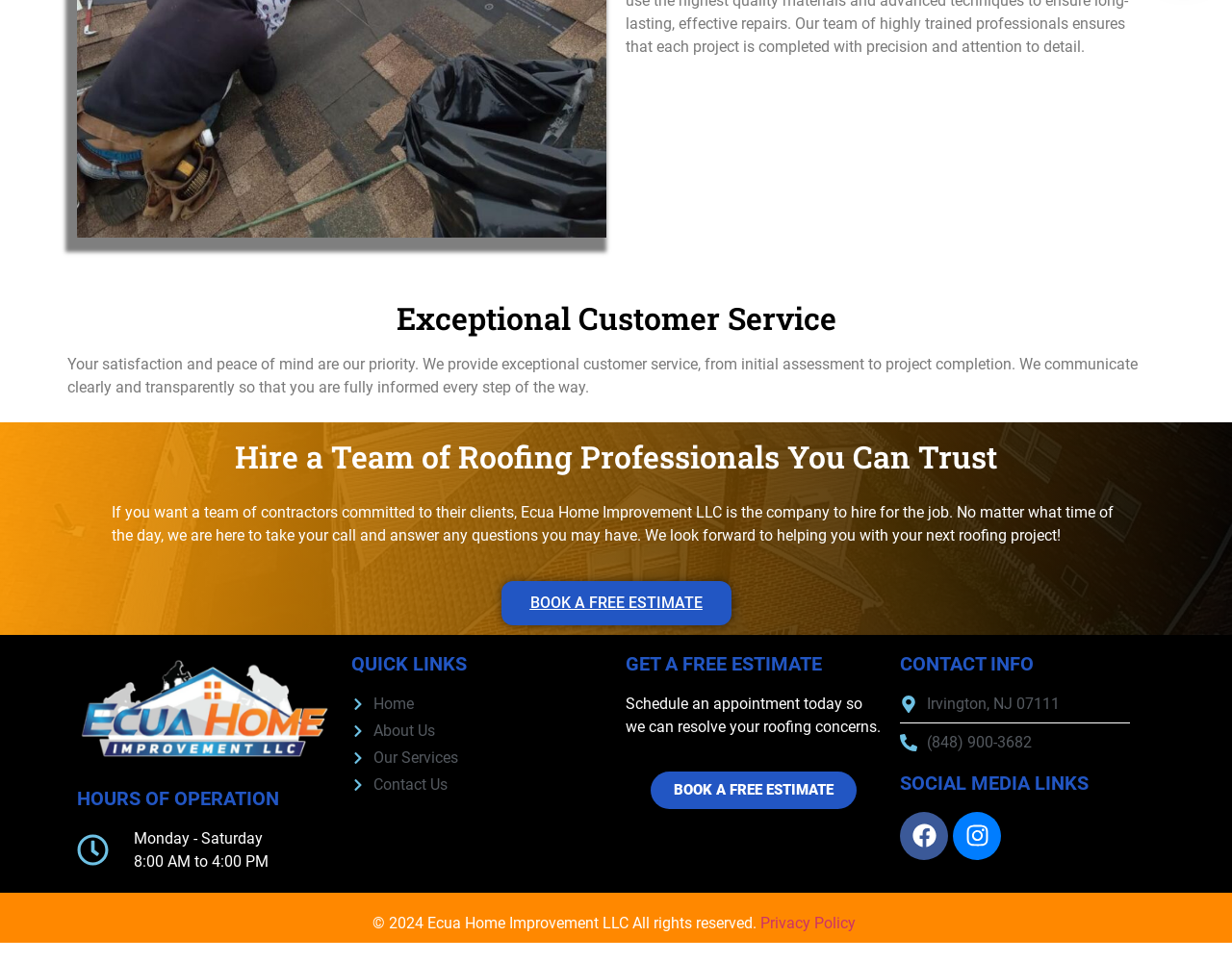Please determine the bounding box coordinates of the area that needs to be clicked to complete this task: 'View the 'Facebook' social media page'. The coordinates must be four float numbers between 0 and 1, formatted as [left, top, right, bottom].

[0.73, 0.844, 0.77, 0.894]